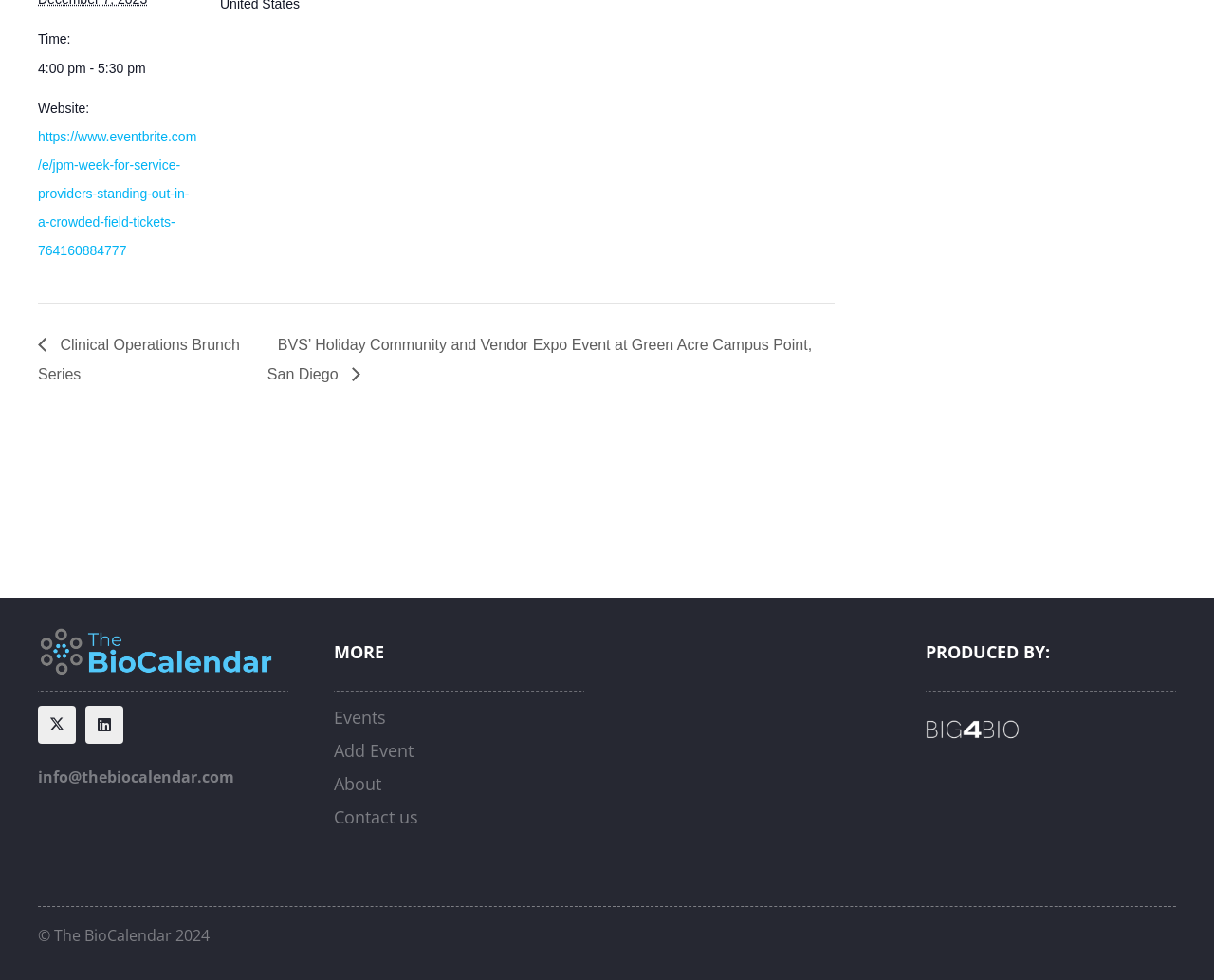Please identify the bounding box coordinates of the area that needs to be clicked to fulfill the following instruction: "Follow Twitter."

[0.031, 0.72, 0.062, 0.759]